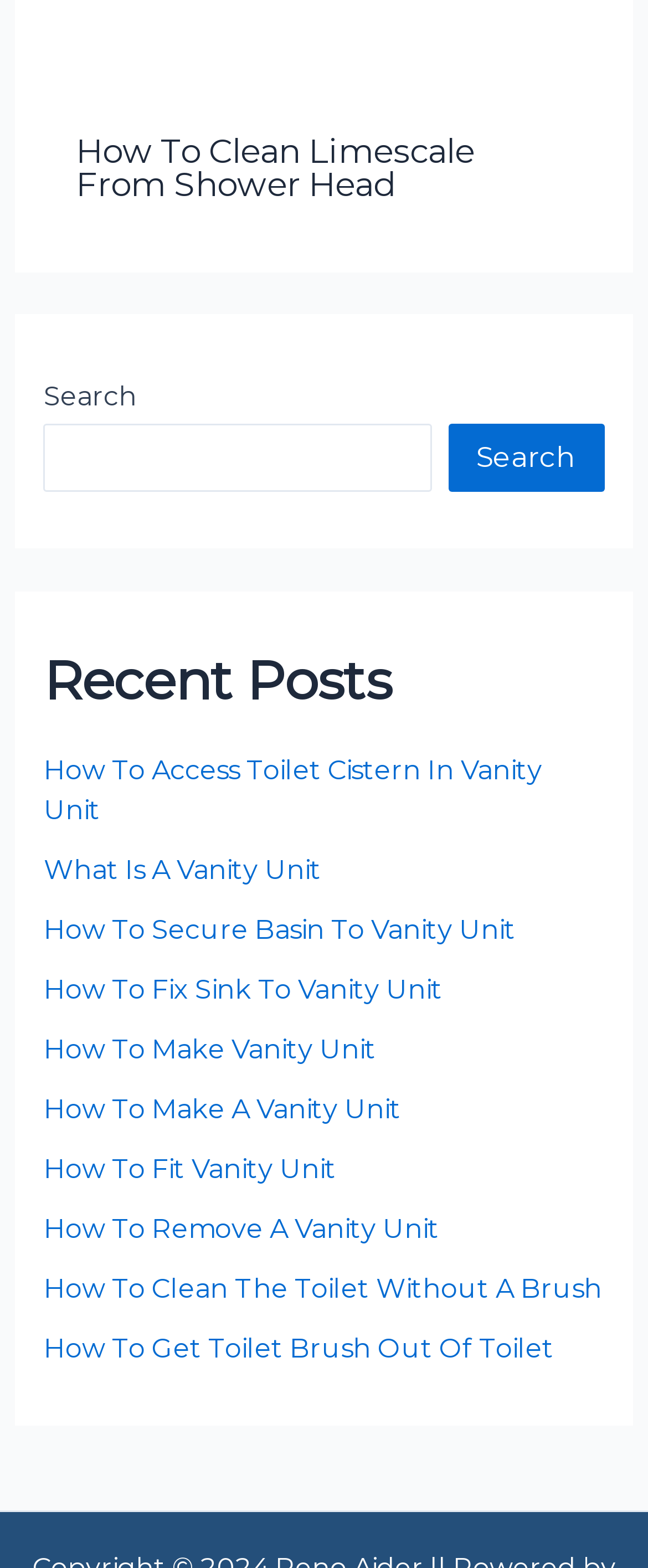Please analyze the image and give a detailed answer to the question:
What is the main topic of the webpage?

Based on the heading 'How To Clean Limescale From Shower Head' and the links provided in the 'Recent Posts' section, it can be inferred that the main topic of the webpage is related to cleaning and DIY tasks.